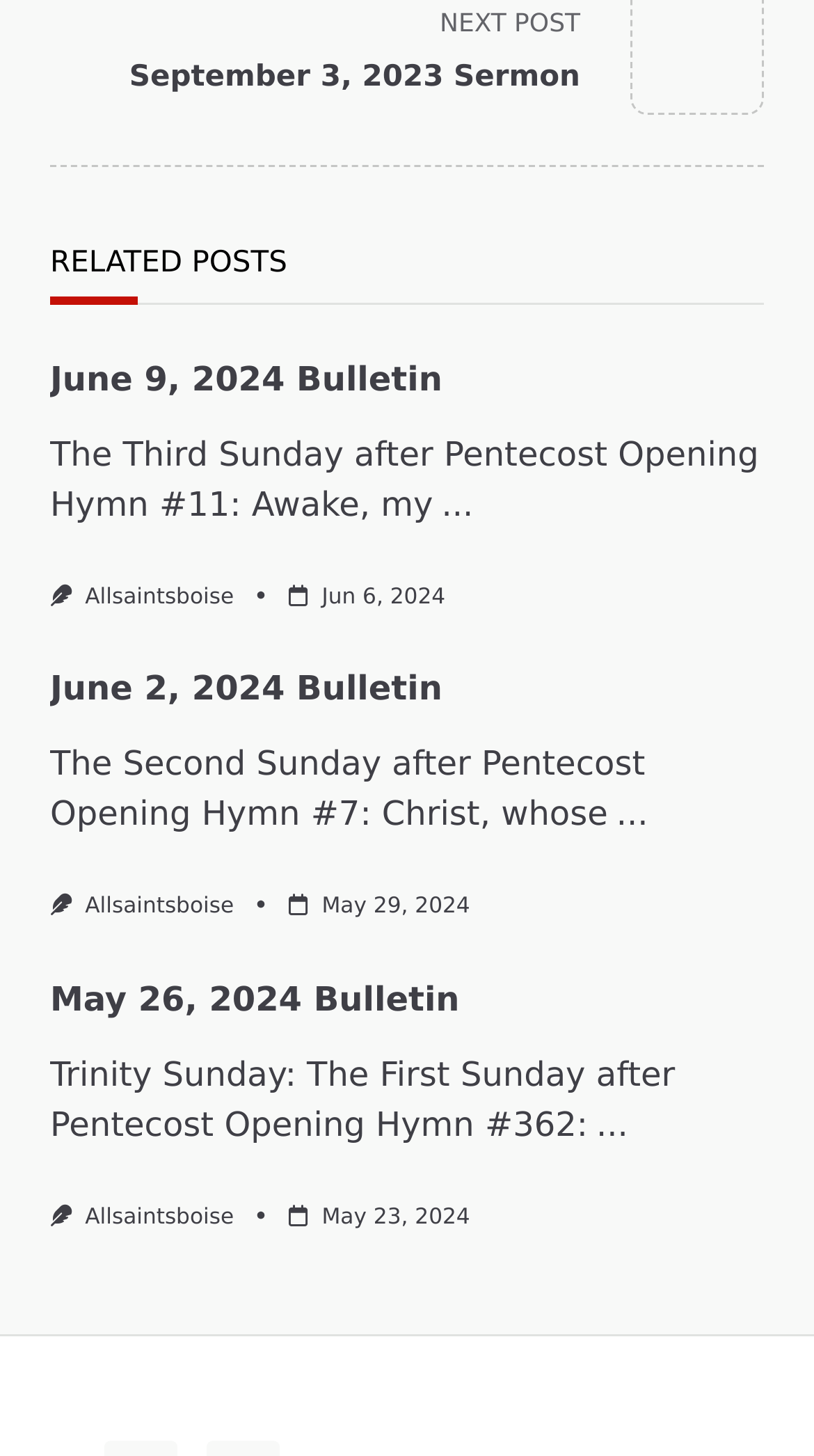What is the date of the third bulletin?
Give a detailed response to the question by analyzing the screenshot.

I can find the date of the third bulletin by looking at the heading 'May 26, 2024 Bulletin' and the corresponding link and time element.